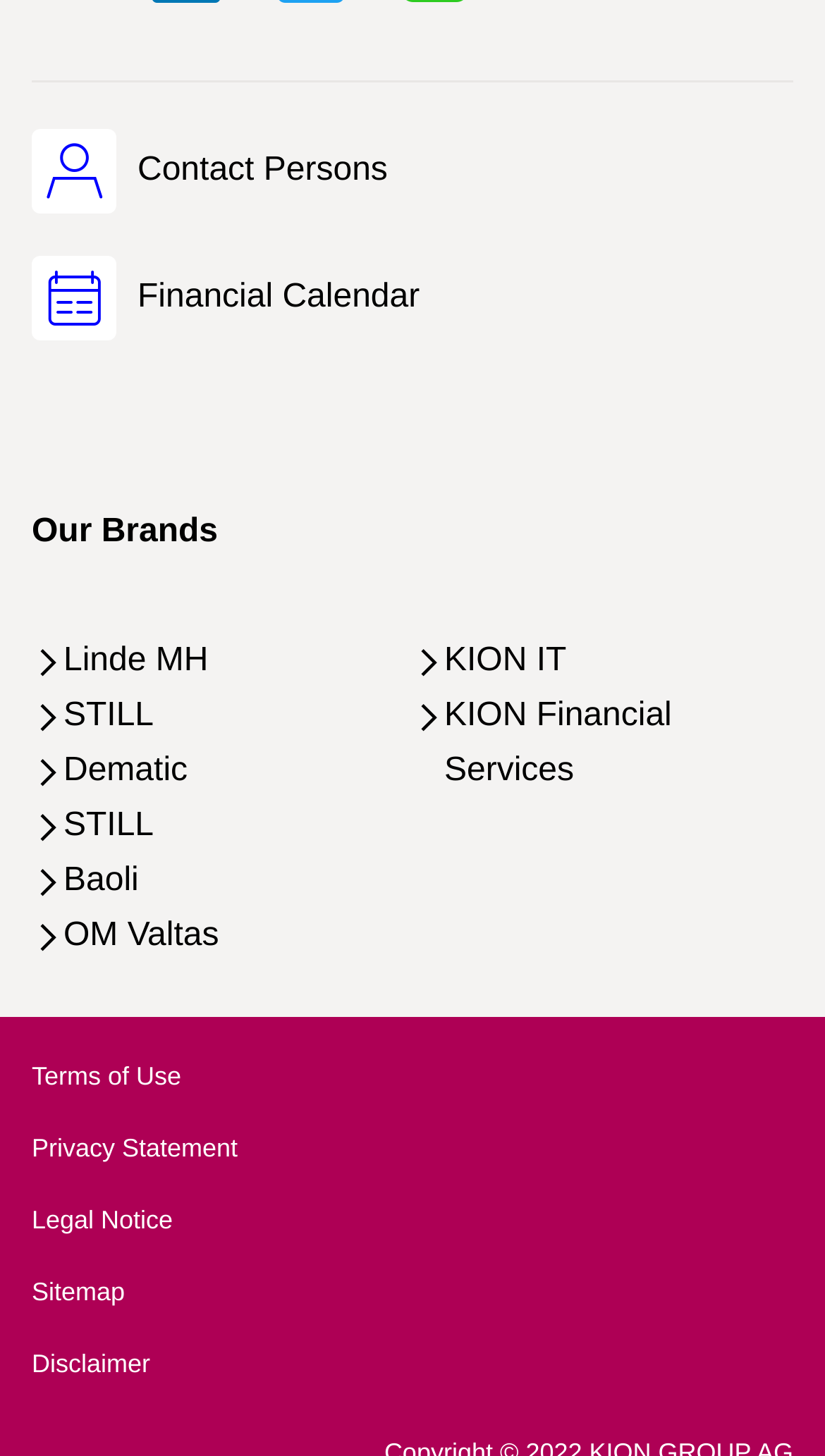Determine the bounding box coordinates of the target area to click to execute the following instruction: "Read terms of use."

[0.038, 0.729, 0.22, 0.749]